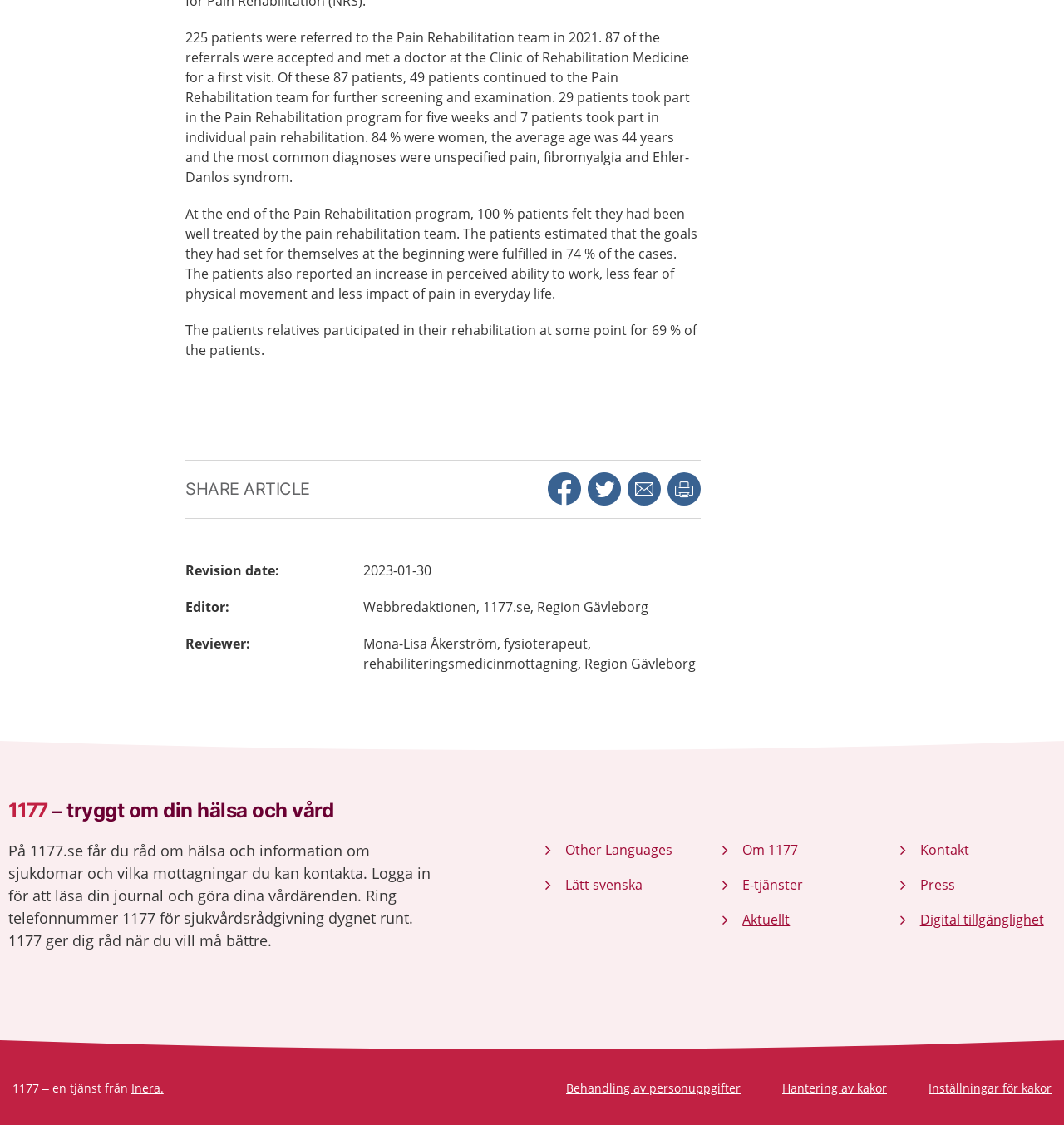Identify the bounding box coordinates of the clickable region necessary to fulfill the following instruction: "Click the 'Join BlackCupid.com' link". The bounding box coordinates should be four float numbers between 0 and 1, i.e., [left, top, right, bottom].

None